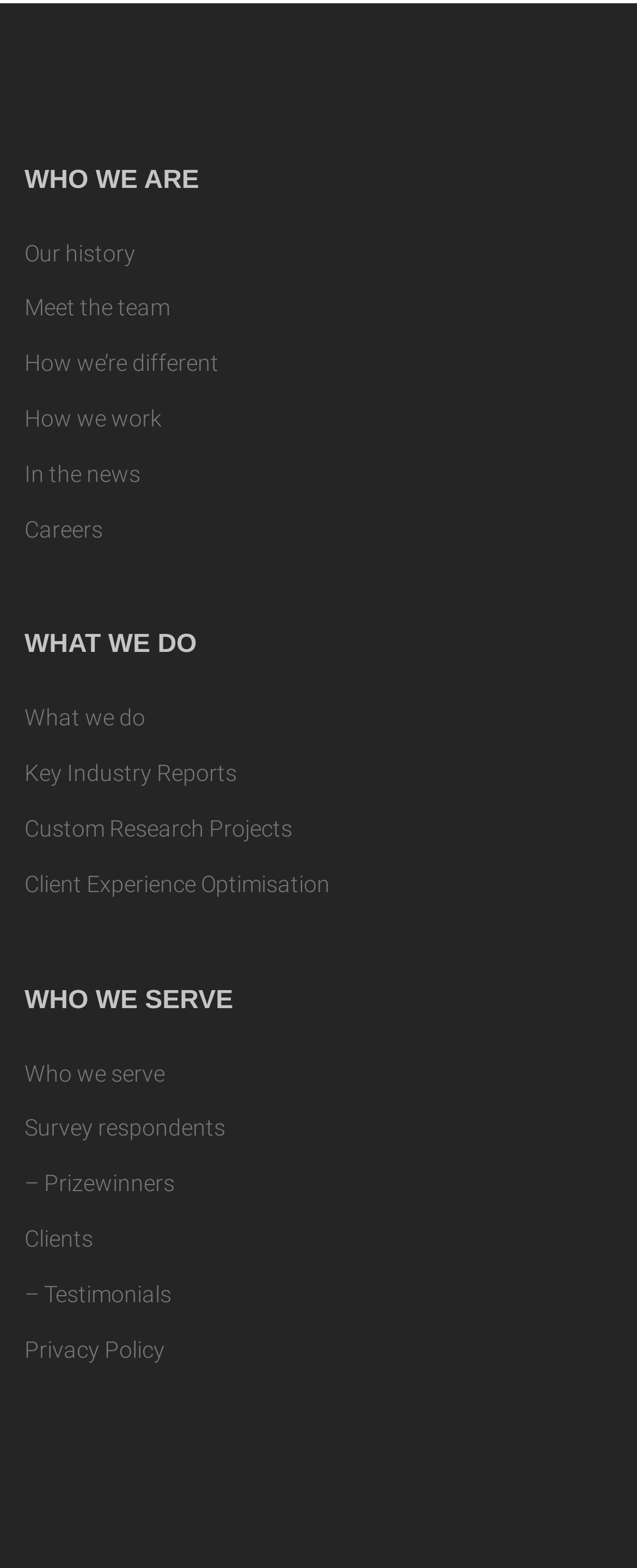Can you specify the bounding box coordinates for the region that should be clicked to fulfill this instruction: "View client testimonials".

[0.038, 0.817, 0.269, 0.833]